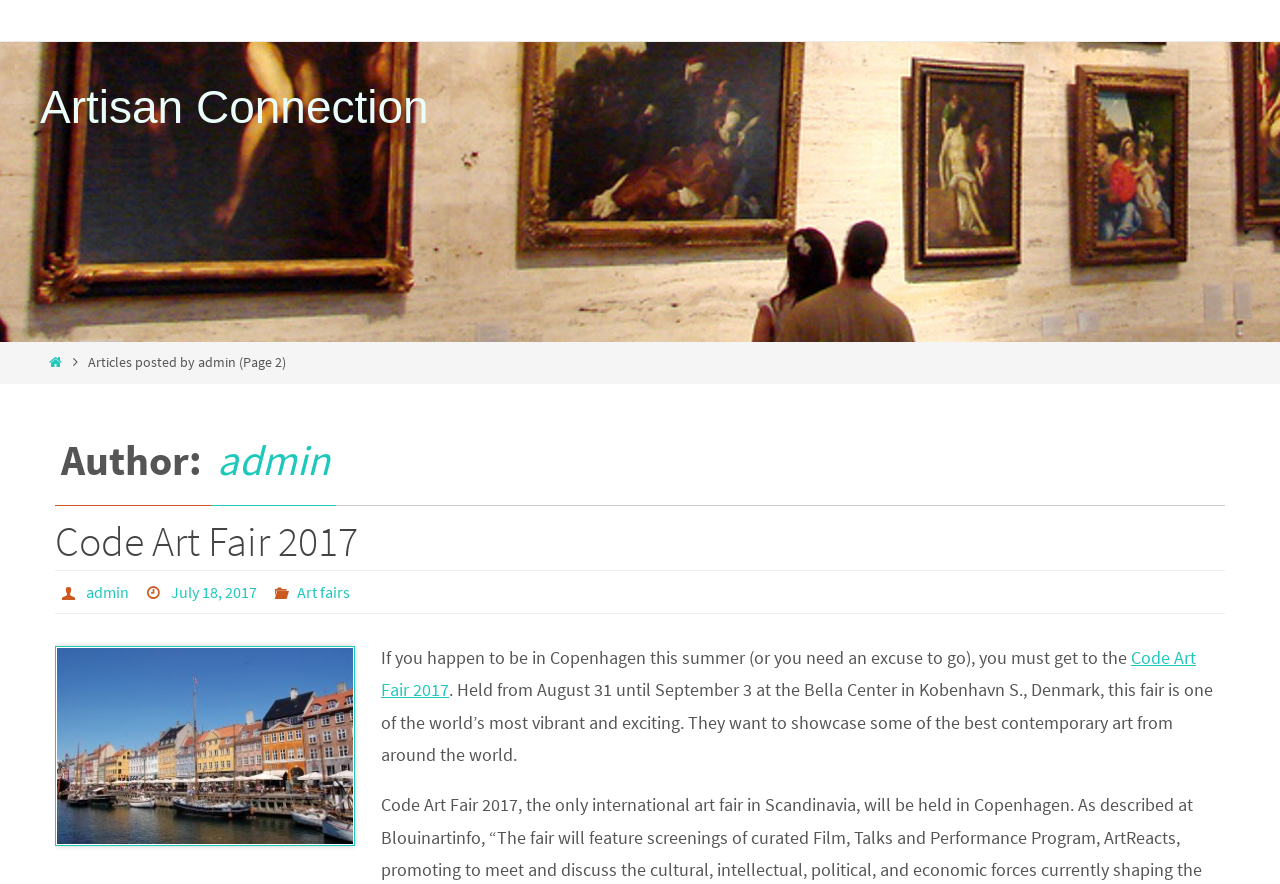What is the category of the article?
Using the image, answer in one word or phrase.

Art fairs